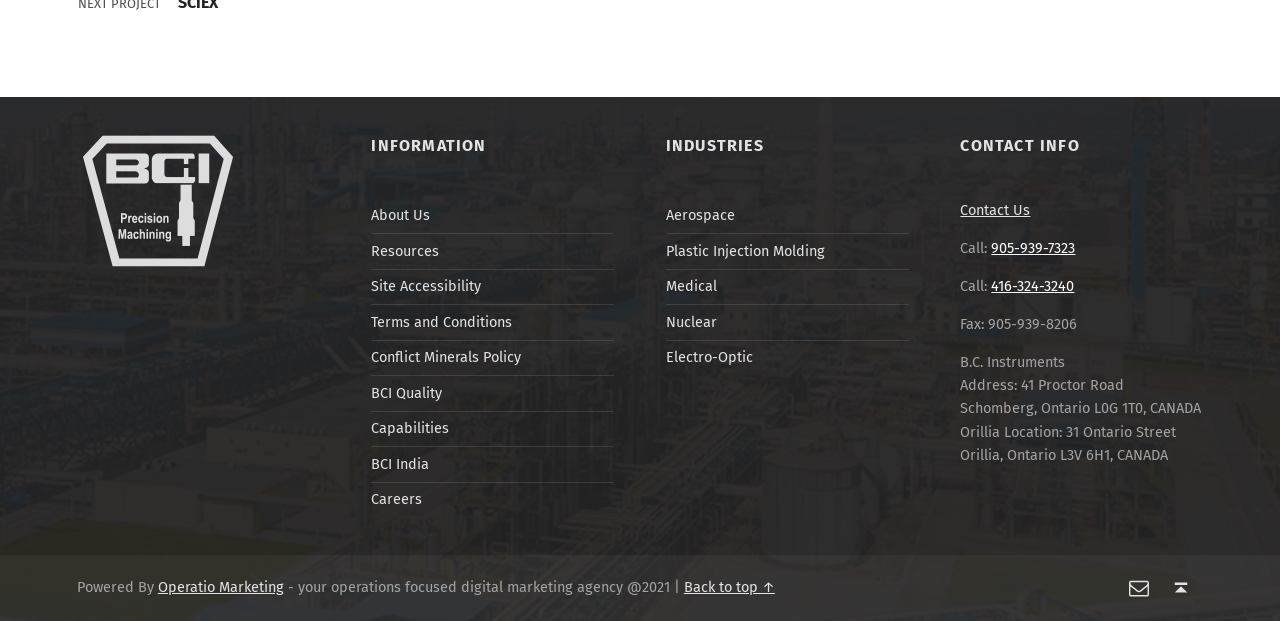What is the location of the Orillia office?
Please use the visual content to give a single word or phrase answer.

31 Ontario Street Orillia, Ontario L3V 6H1, CANADA